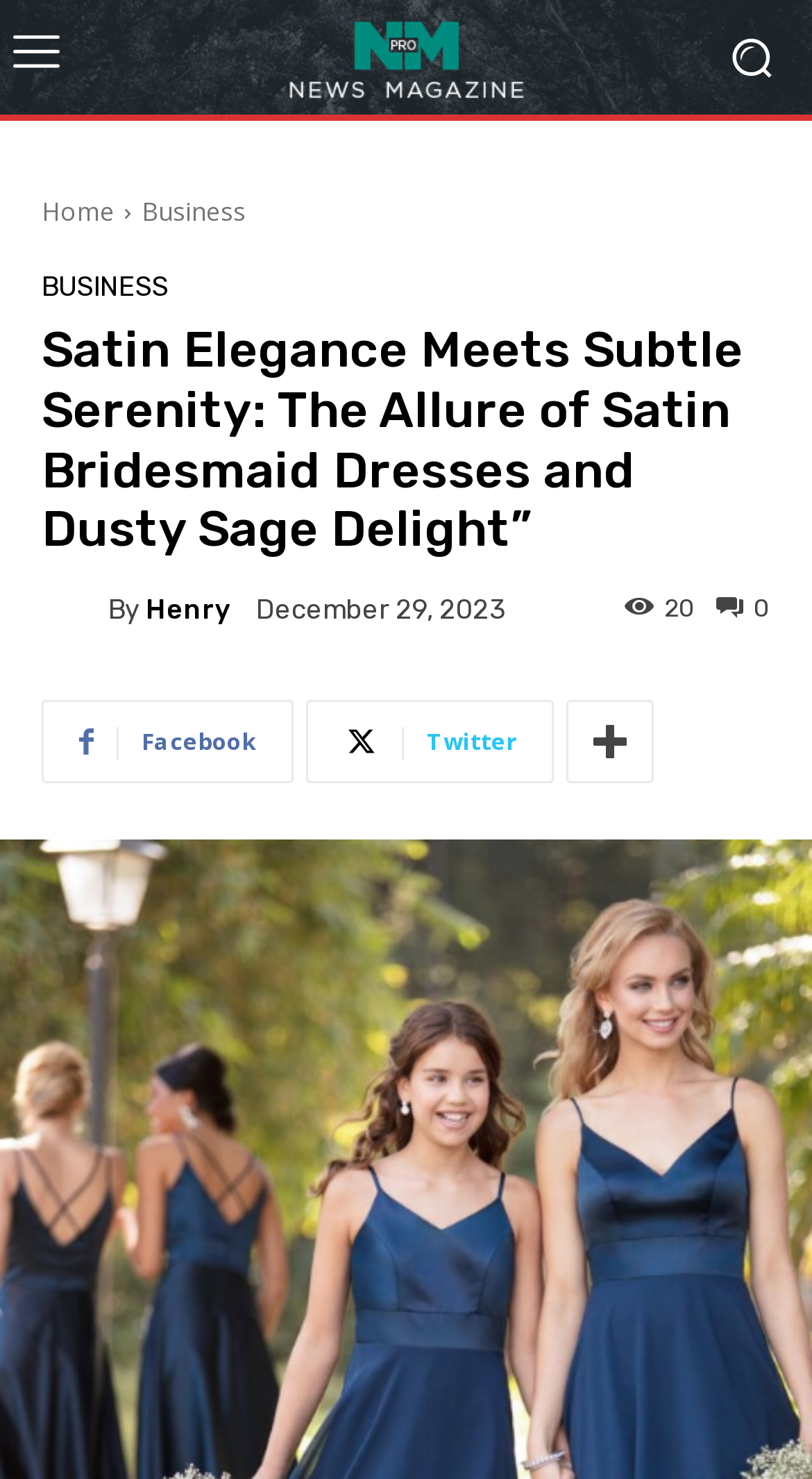Highlight the bounding box coordinates of the element you need to click to perform the following instruction: "Click the logo."

[0.231, 0.001, 0.769, 0.076]